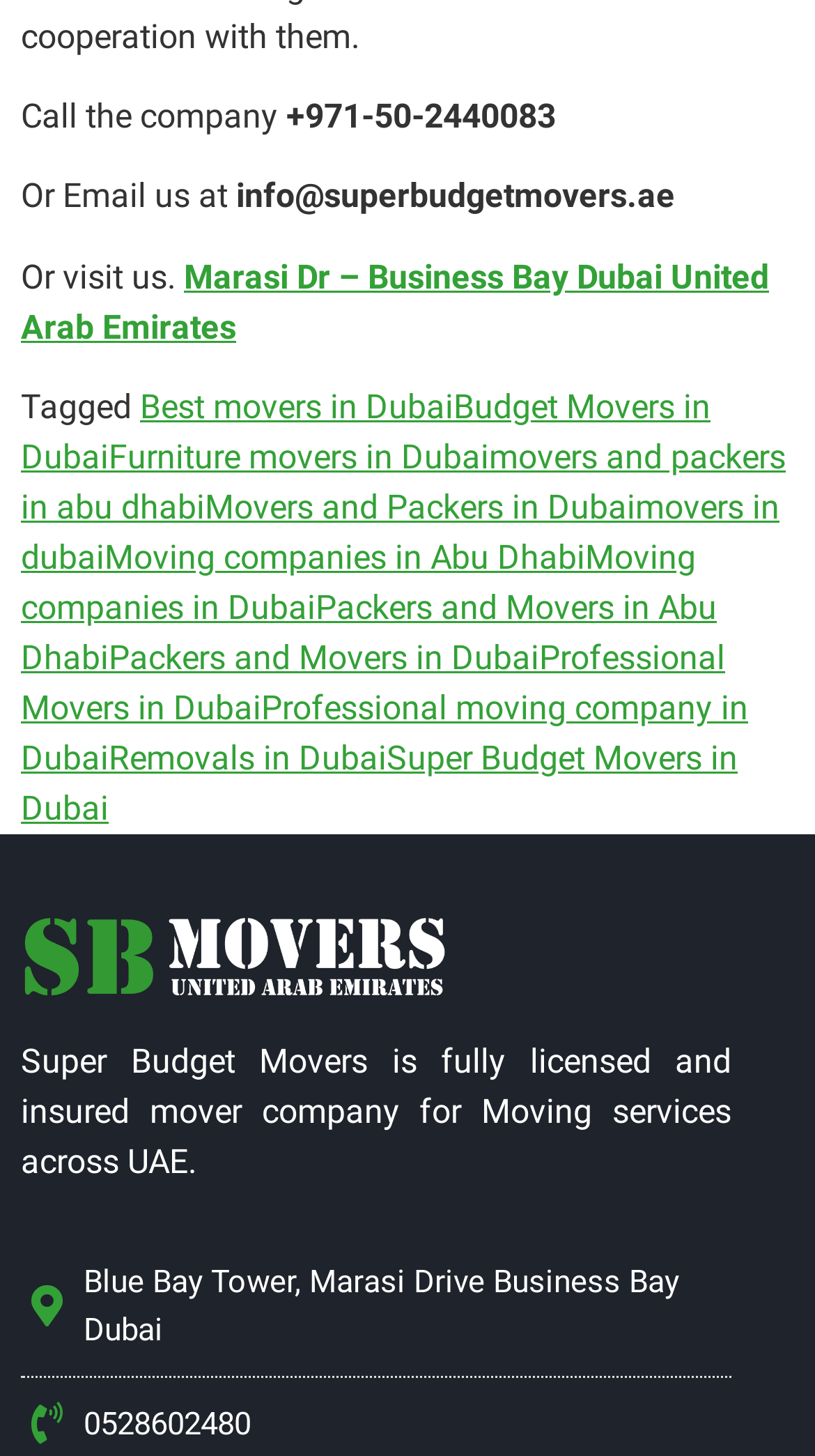Please identify the bounding box coordinates for the region that you need to click to follow this instruction: "Contact the company at 0528602480".

[0.103, 0.965, 0.308, 0.991]